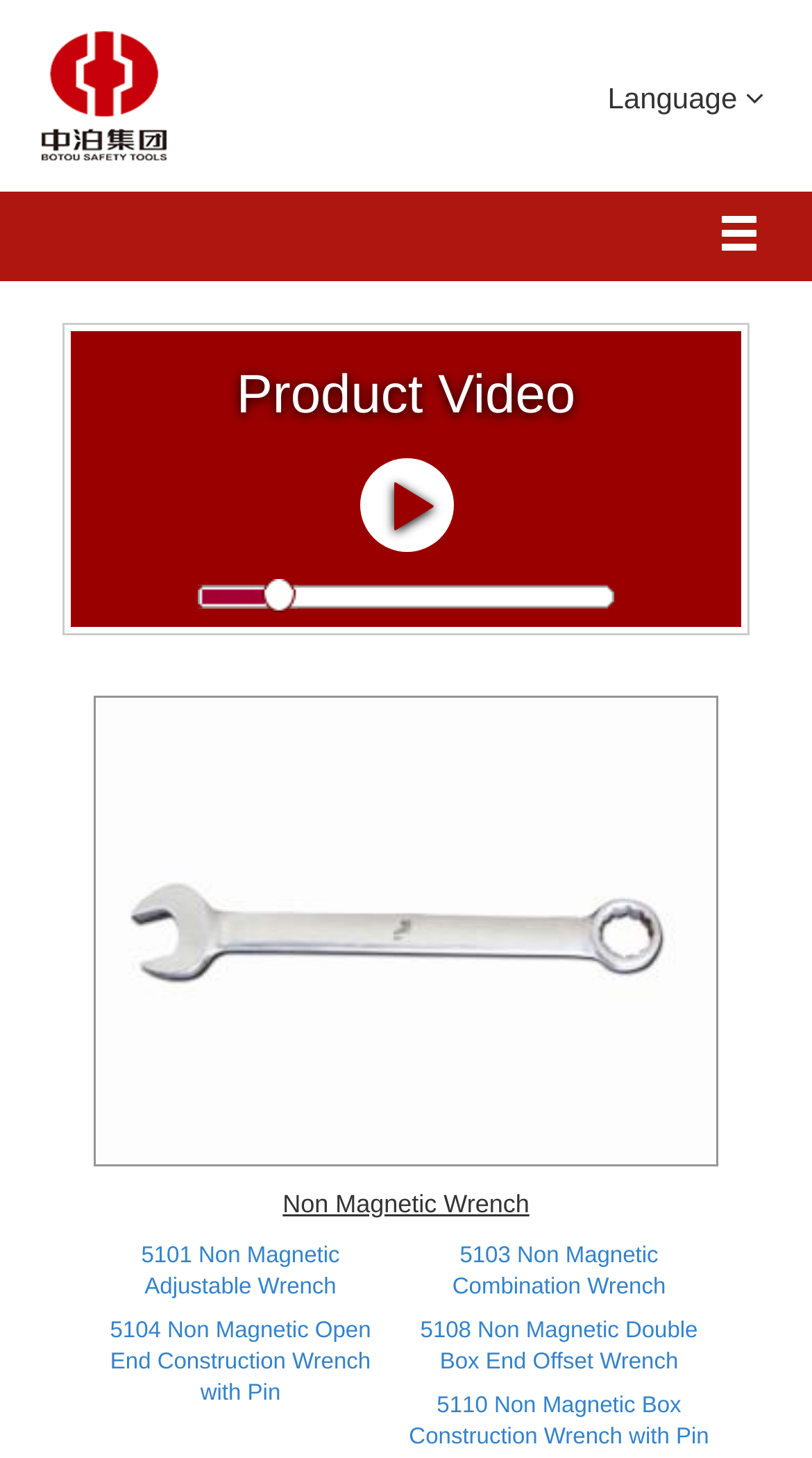Mark the bounding box of the element that matches the following description: "Non Magnetic Wrench".

[0.108, 0.804, 0.892, 0.847]